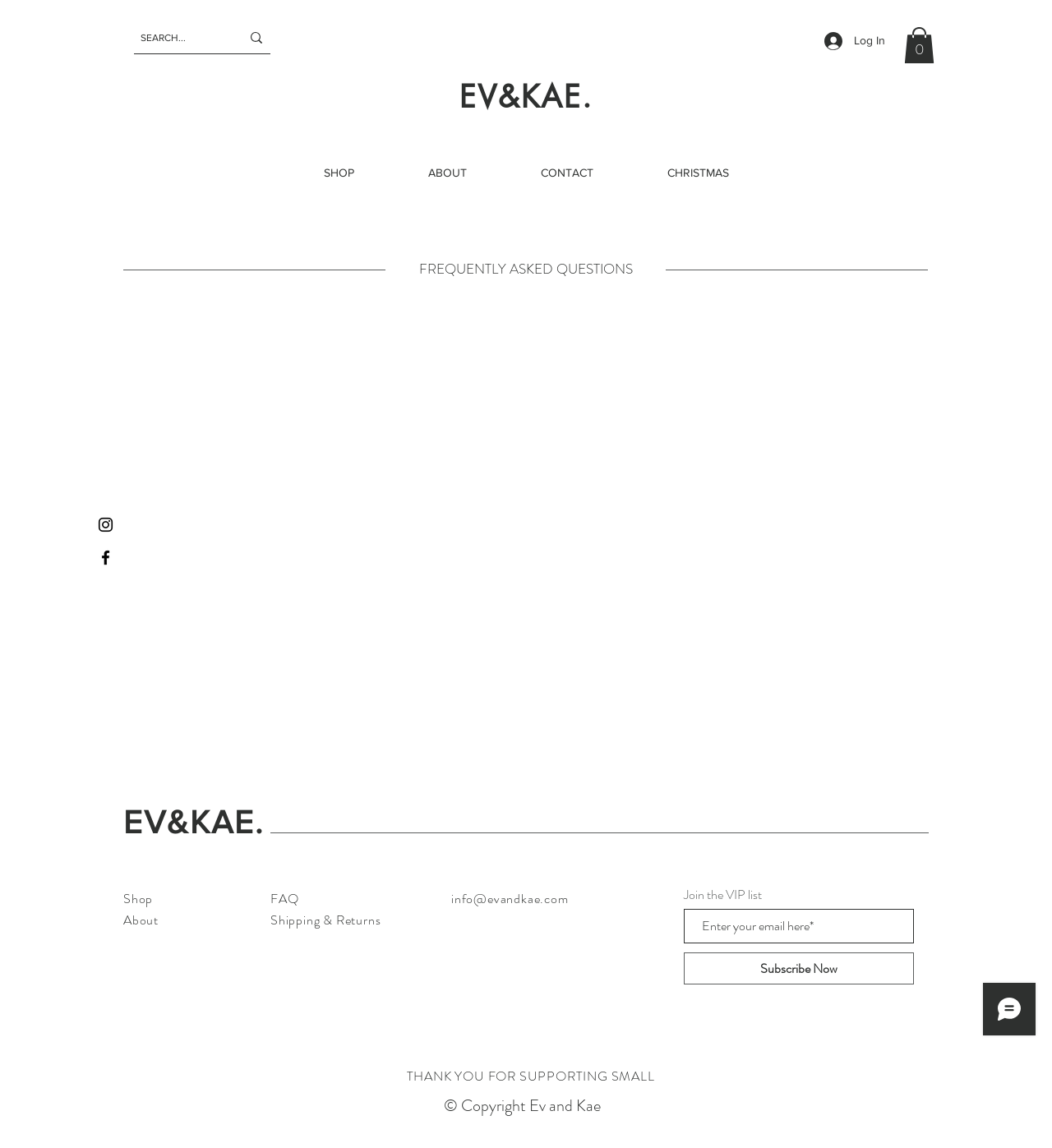Identify the title of the webpage and provide its text content.

FREQUENTLY ASKED QUESTIONS